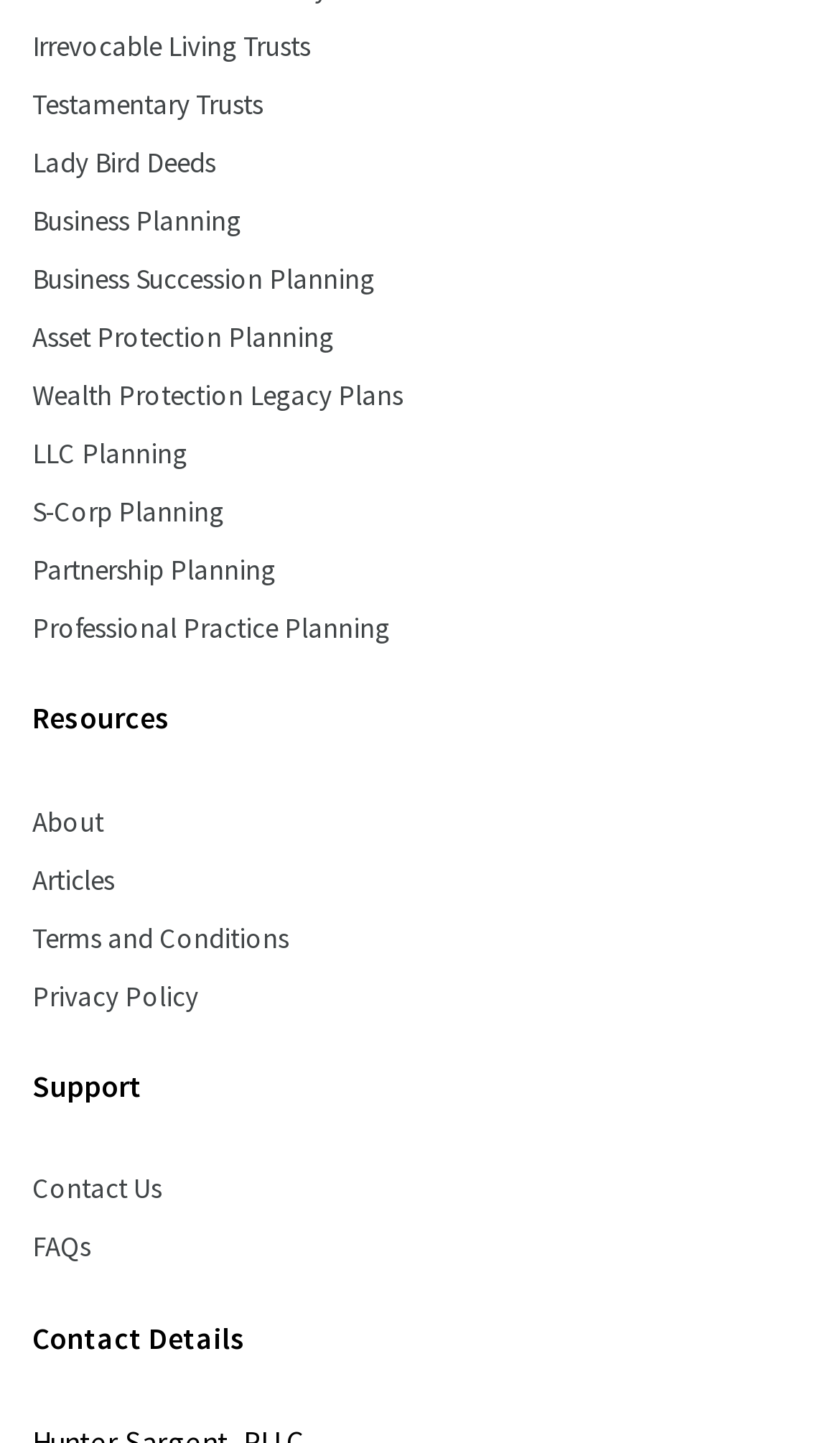Locate the bounding box coordinates of the UI element described by: "FAQs". The bounding box coordinates should consist of four float numbers between 0 and 1, i.e., [left, top, right, bottom].

[0.038, 0.852, 0.108, 0.877]